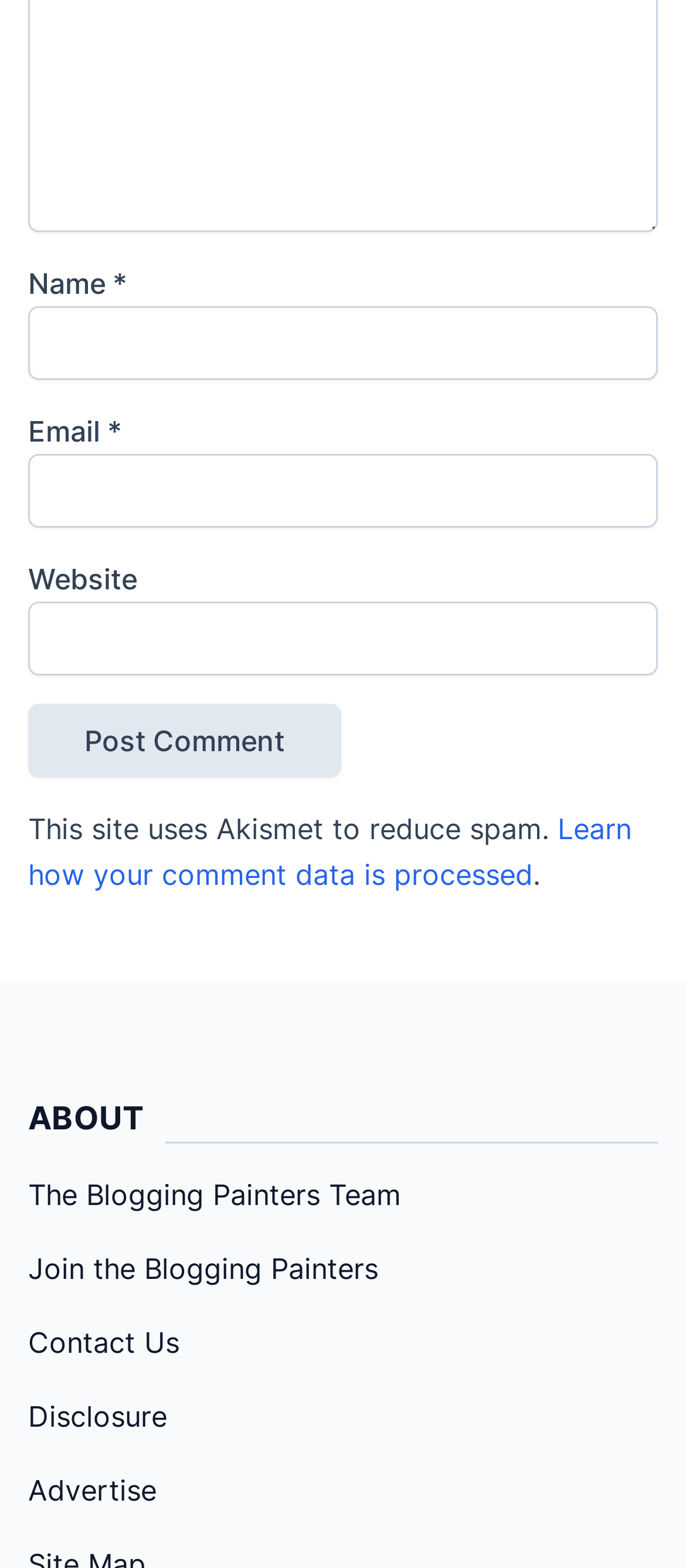Provide a brief response using a word or short phrase to this question:
What is the label of the button used to submit a comment?

Post Comment